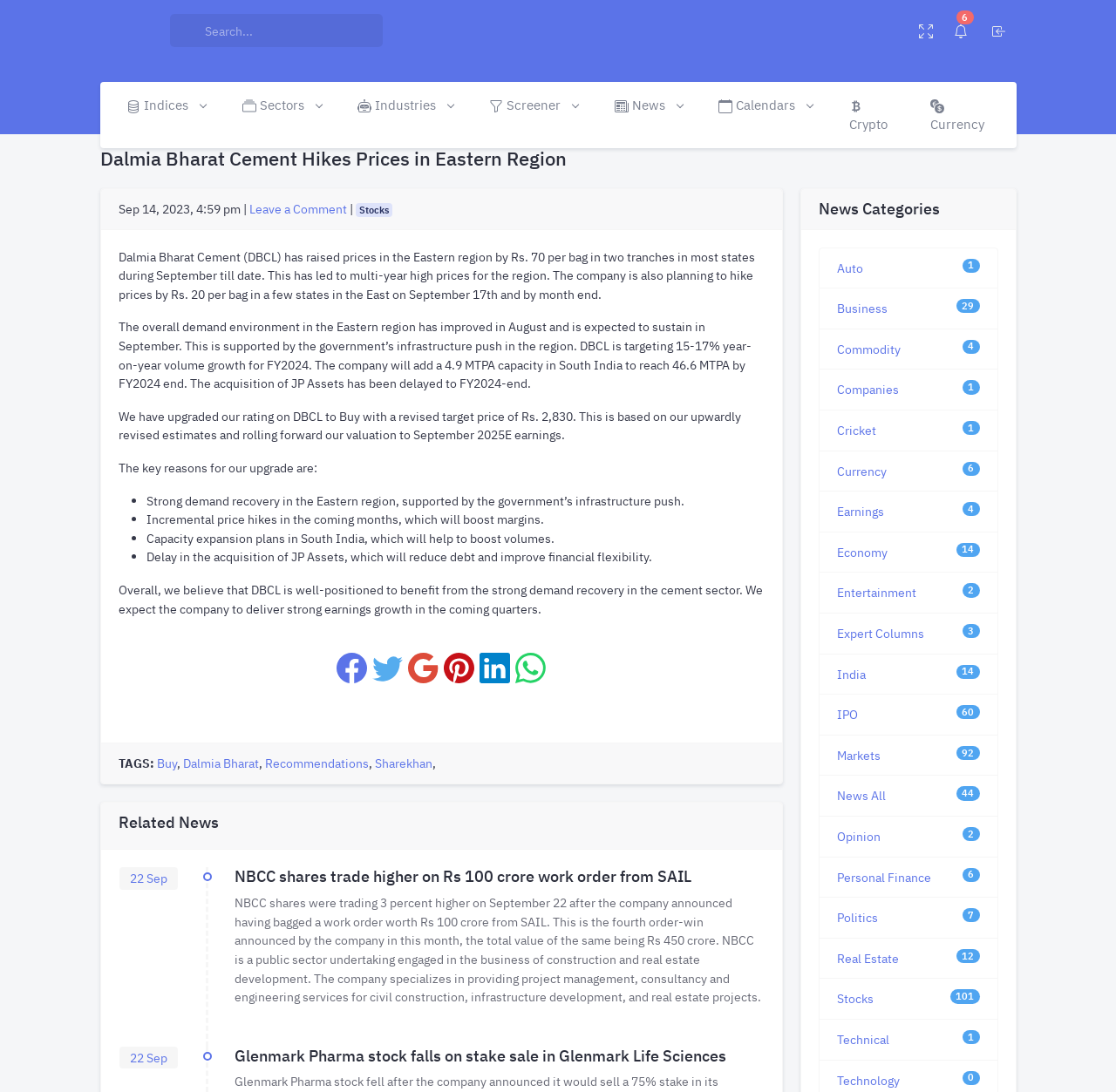What is the expected volume growth of DBCL for FY2024?
Answer the question with a detailed explanation, including all necessary information.

The article states that DBCL is targeting 15-17% year-on-year volume growth for FY2024, supported by the government’s infrastructure push in the region.